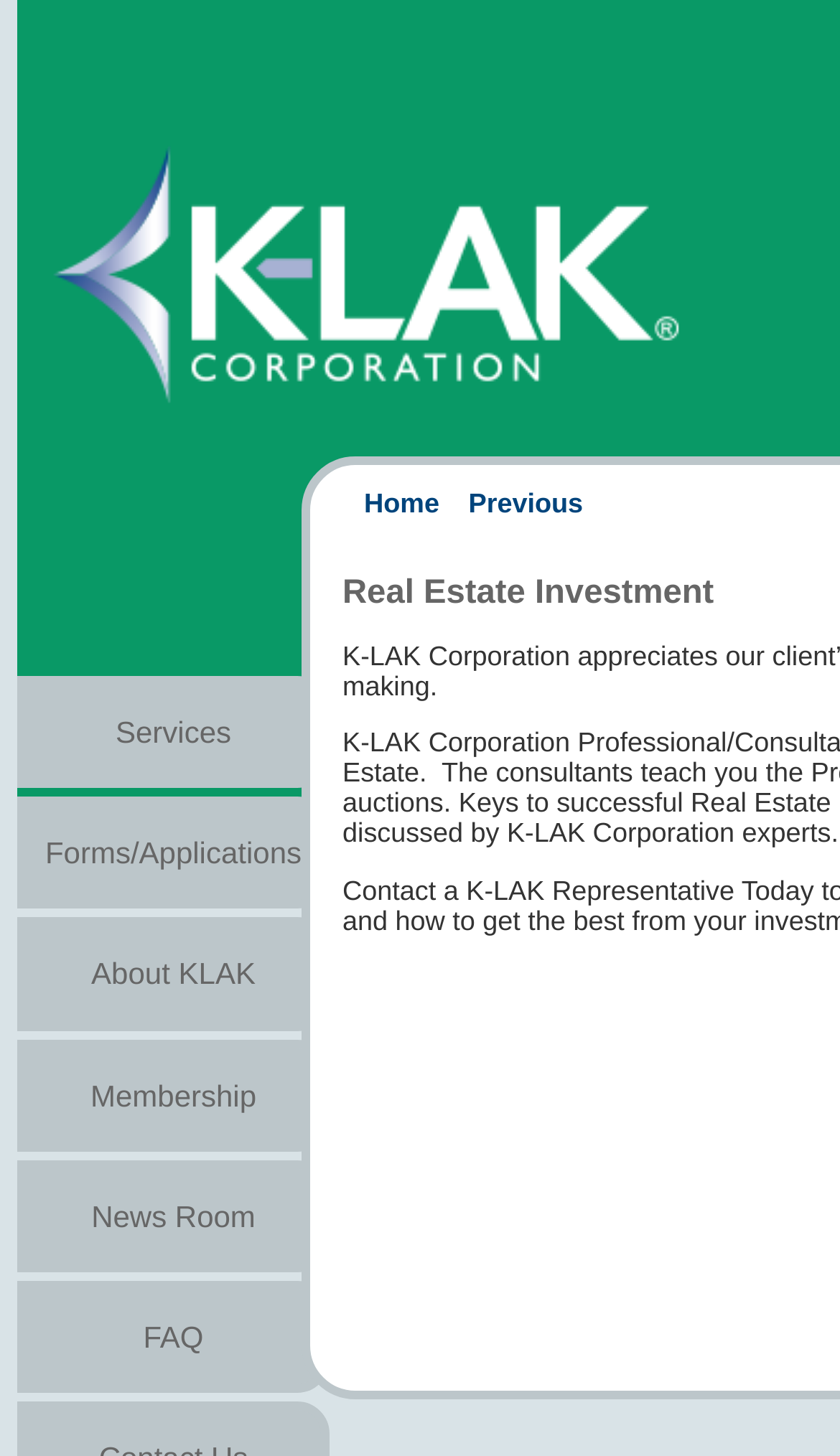What is the first link in the bottom-left corner?
Refer to the screenshot and deliver a thorough answer to the question presented.

In the bottom-left corner of the webpage, there is a section with links to 'Home', 'Previous', and some other elements. The first link in this section is to 'Home'.